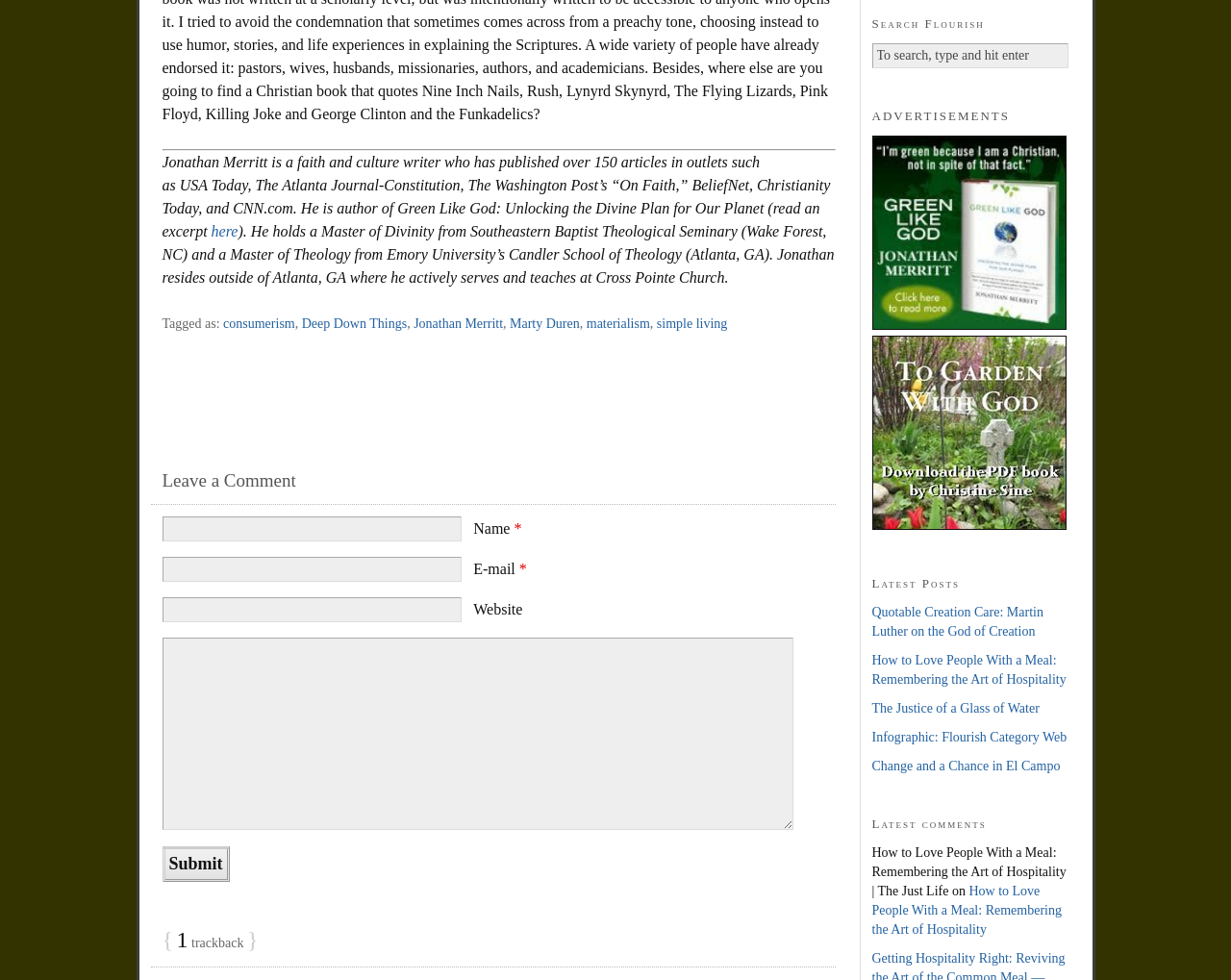Please determine the bounding box coordinates of the clickable area required to carry out the following instruction: "Leave a comment by filling out the form". The coordinates must be four float numbers between 0 and 1, represented as [left, top, right, bottom].

[0.132, 0.48, 0.24, 0.5]